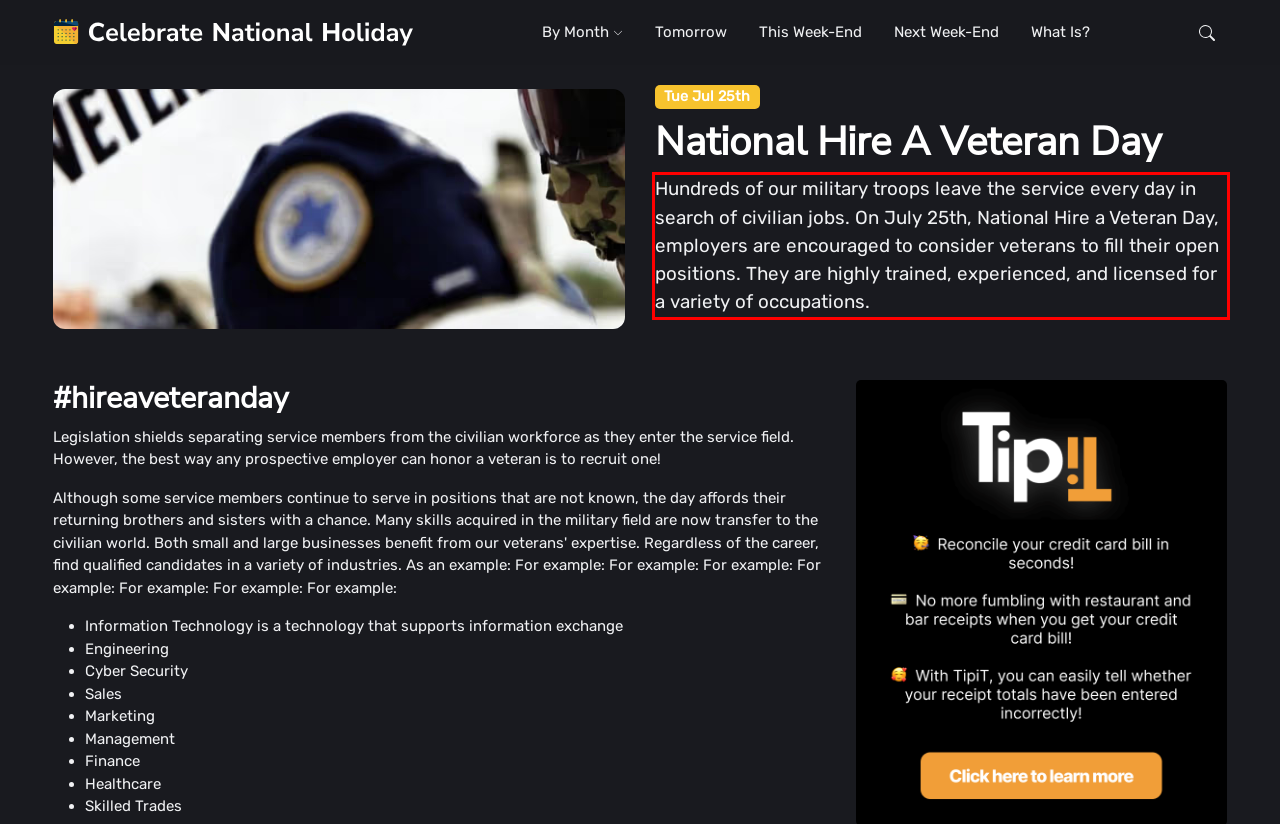The screenshot provided shows a webpage with a red bounding box. Apply OCR to the text within this red bounding box and provide the extracted content.

Hundreds of our military troops leave the service every day in search of civilian jobs. On July 25th, National Hire a Veteran Day, employers are encouraged to consider veterans to fill their open positions. They are highly trained, experienced, and licensed for a variety of occupations.